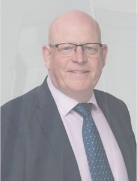Respond with a single word or short phrase to the following question: 
What is the color of the CFO's shirt?

Light pink